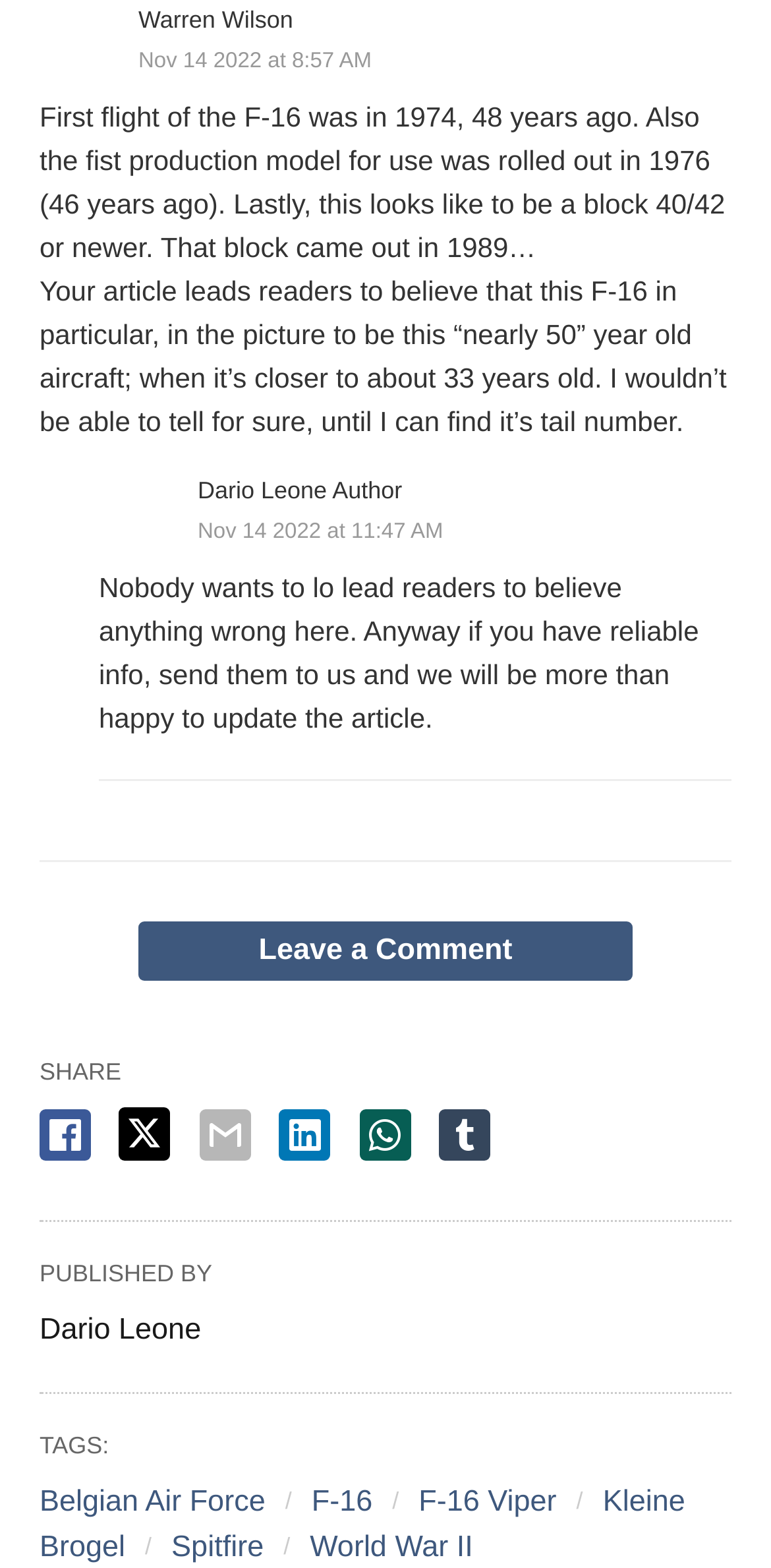Who is the author of the second article?
Provide a fully detailed and comprehensive answer to the question.

The author of the second article can be found in the footer section of the article, where it says 'Dario Leone Author' next to the date 'Nov 14 2022 at 11:47 AM'.